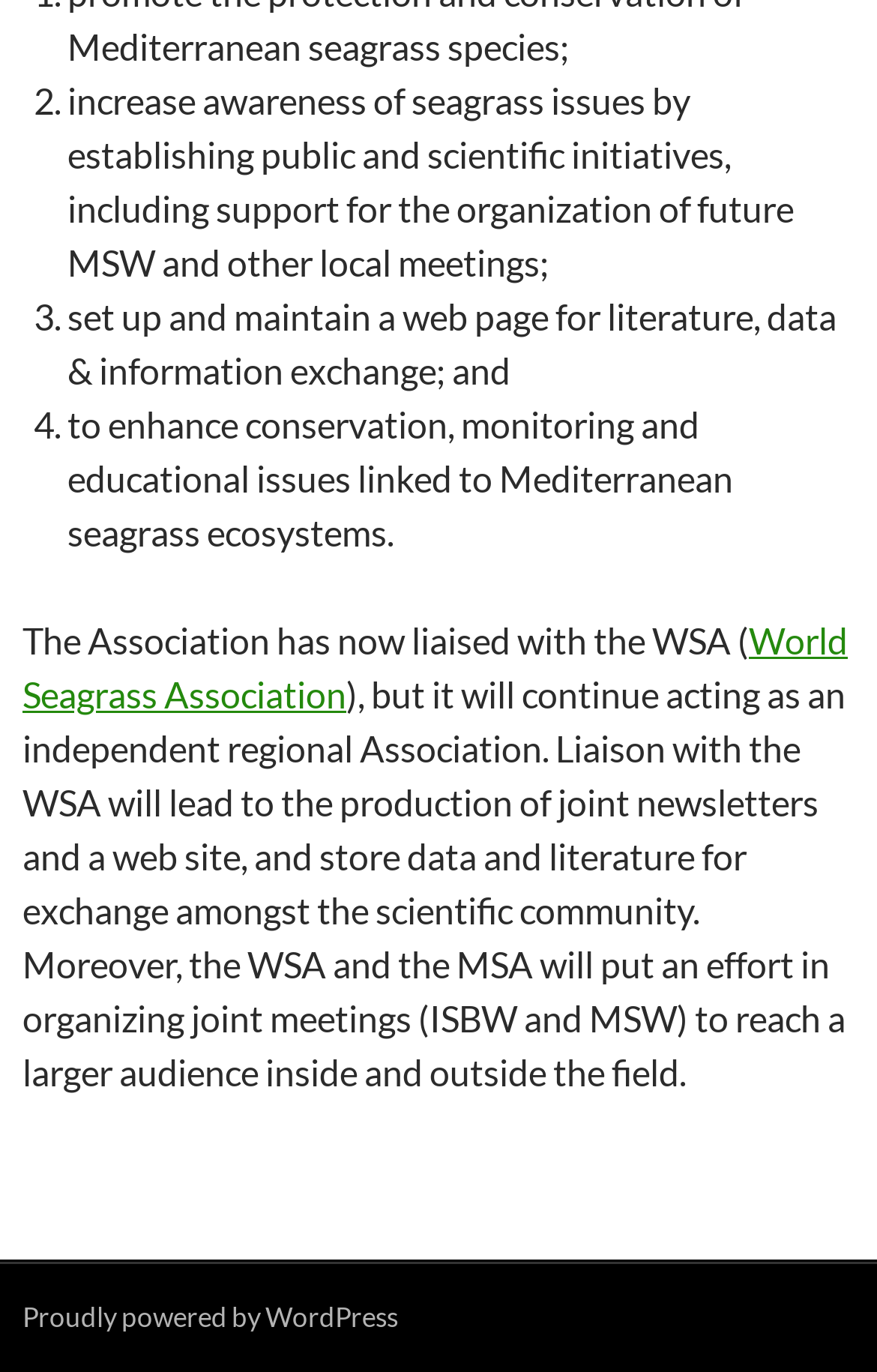How many initiatives are mentioned for increasing awareness of seagrass issues?
Please provide a single word or phrase answer based on the image.

Three